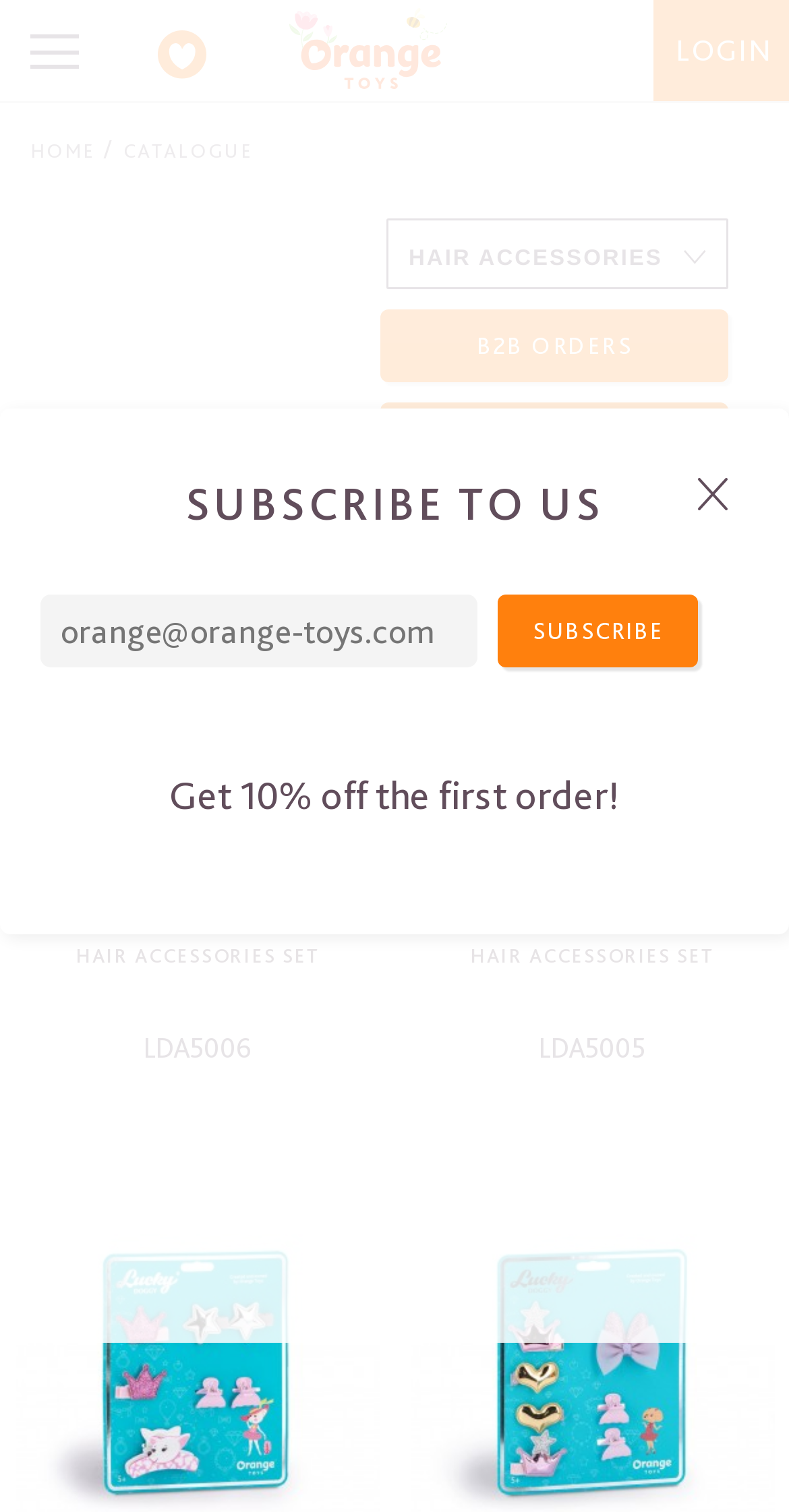Highlight the bounding box coordinates of the element you need to click to perform the following instruction: "Subscribe to the newsletter."

[0.632, 0.393, 0.885, 0.441]